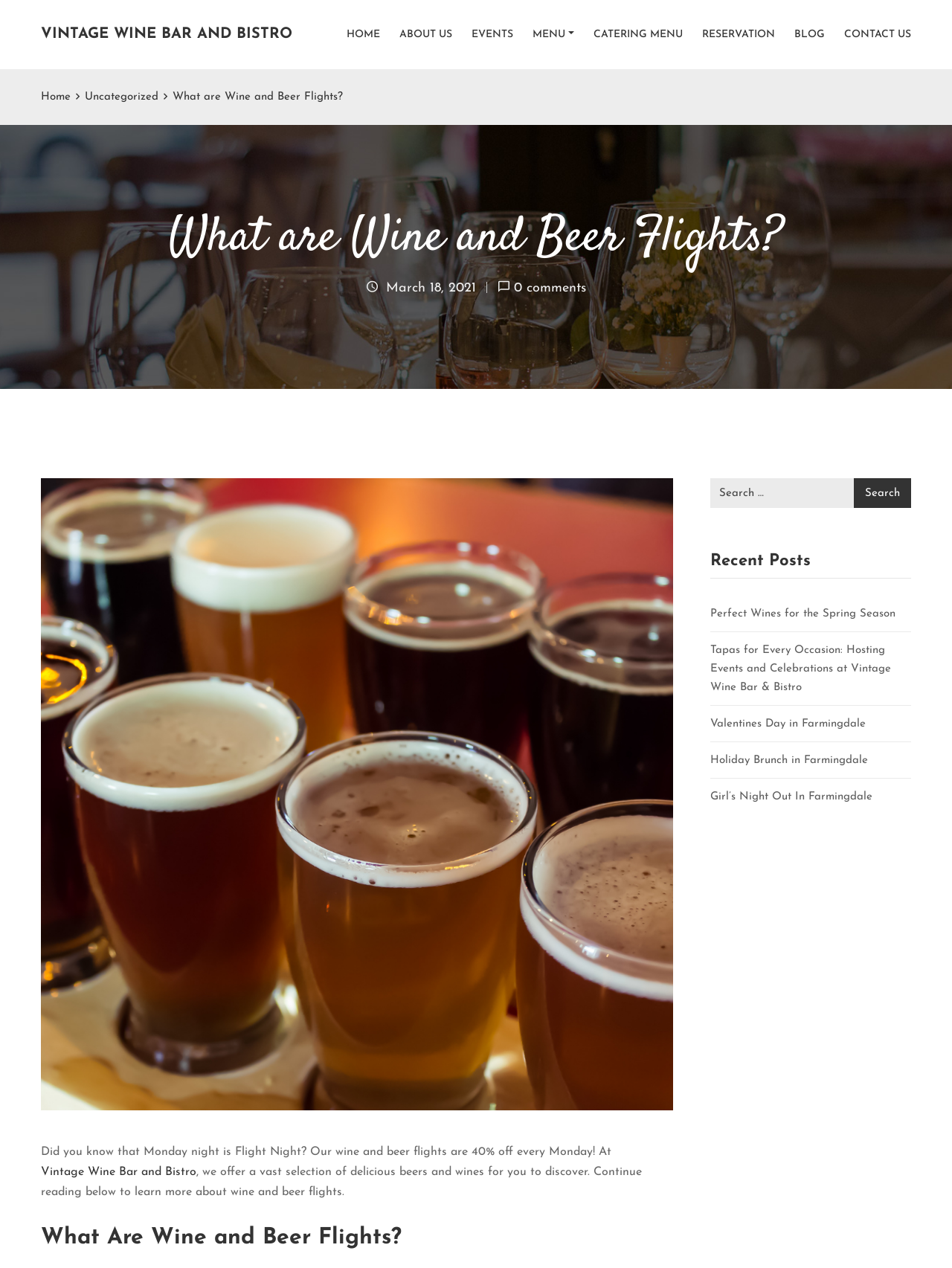What is the date mentioned on the webpage?
Using the image, provide a detailed and thorough answer to the question.

The date 'March 18, 2021' is mentioned on the webpage, which is likely the date of a blog post or an event.